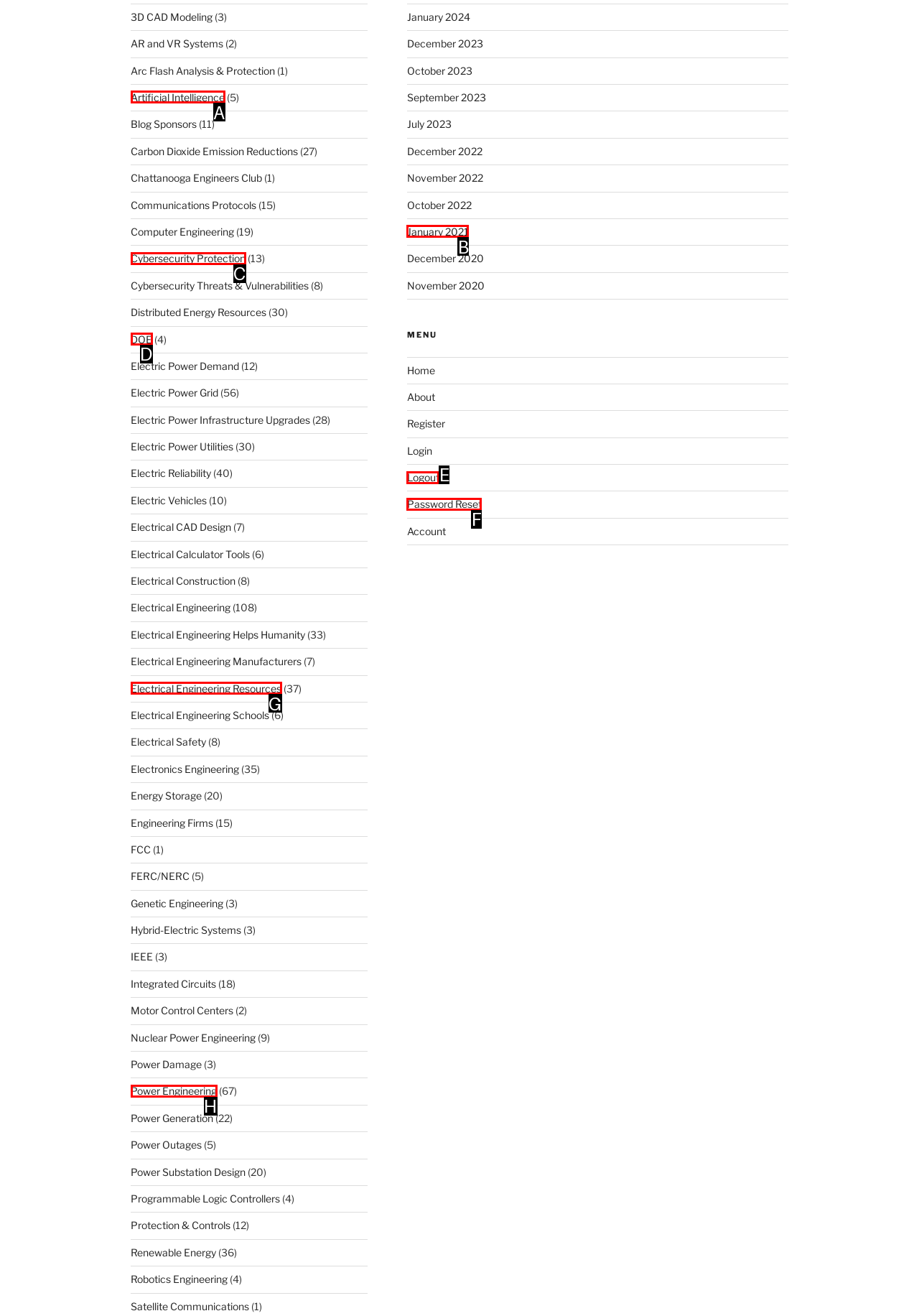Choose the option that best matches the element: Artificial Intelligence
Respond with the letter of the correct option.

A